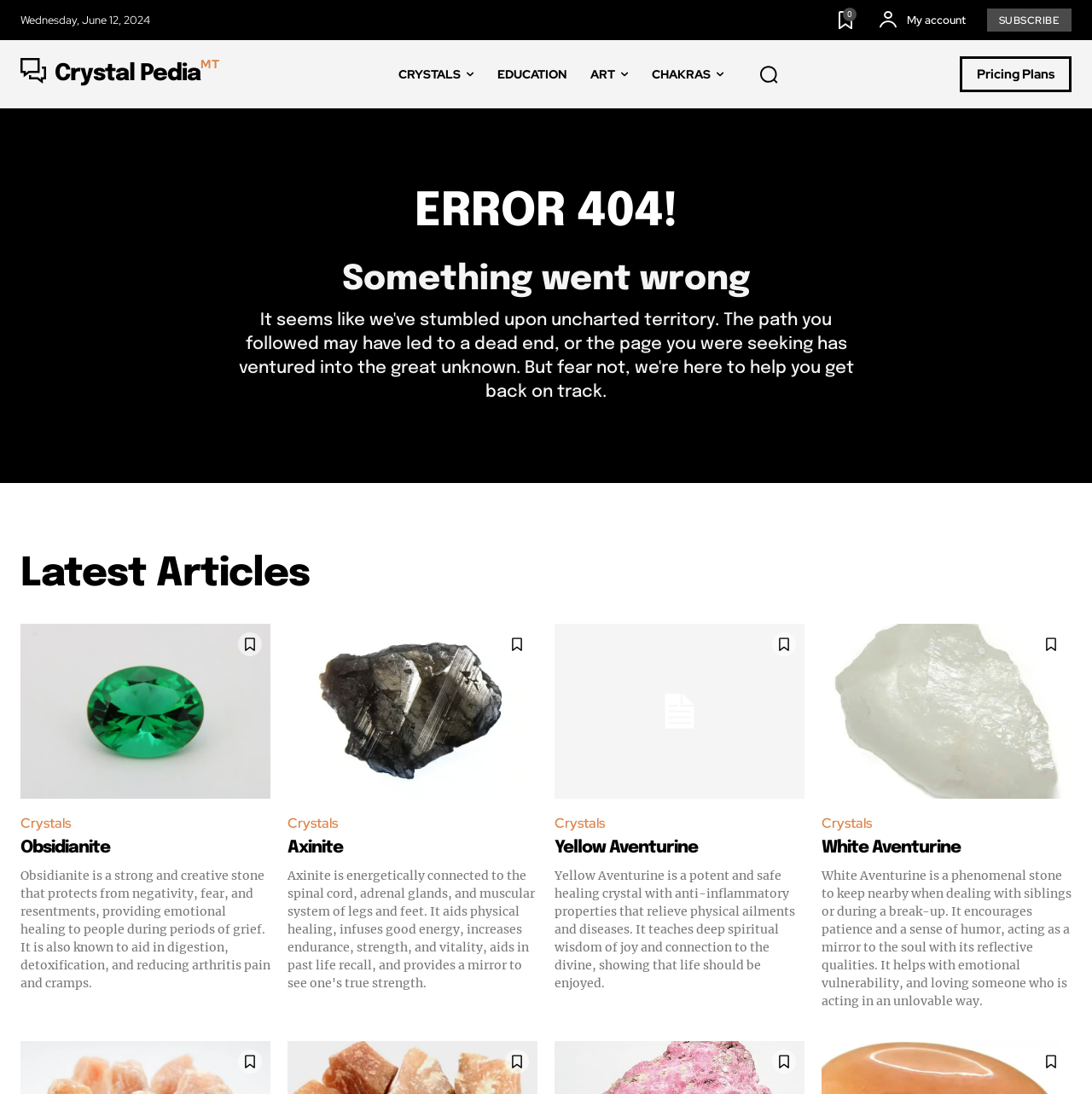Please identify the bounding box coordinates of the element that needs to be clicked to perform the following instruction: "Explore 'Crystals' category".

[0.019, 0.741, 0.07, 0.766]